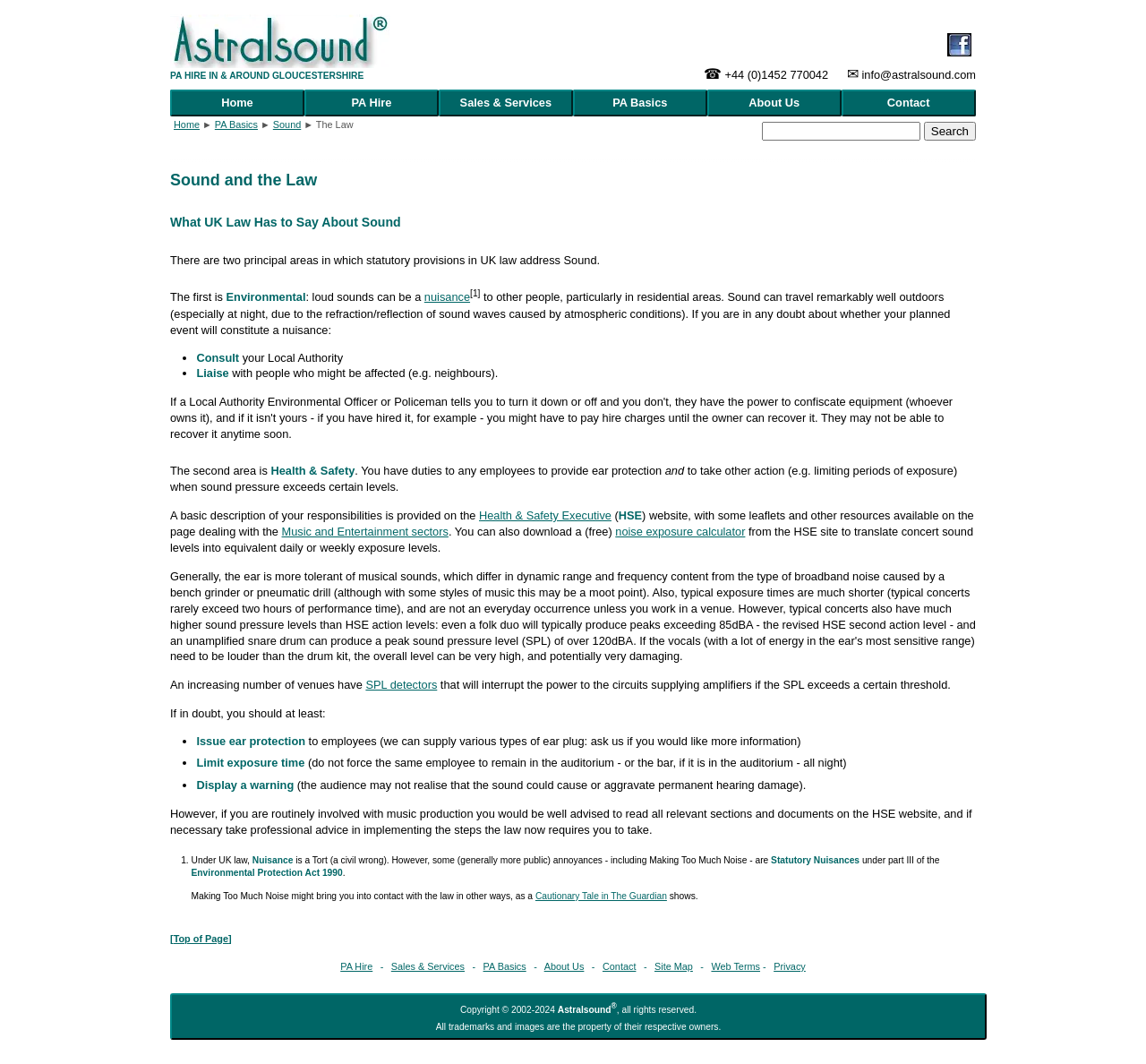Determine the bounding box for the described HTML element: "PA Hire". Ensure the coordinates are four float numbers between 0 and 1 in the format [left, top, right, bottom].

[0.266, 0.084, 0.383, 0.109]